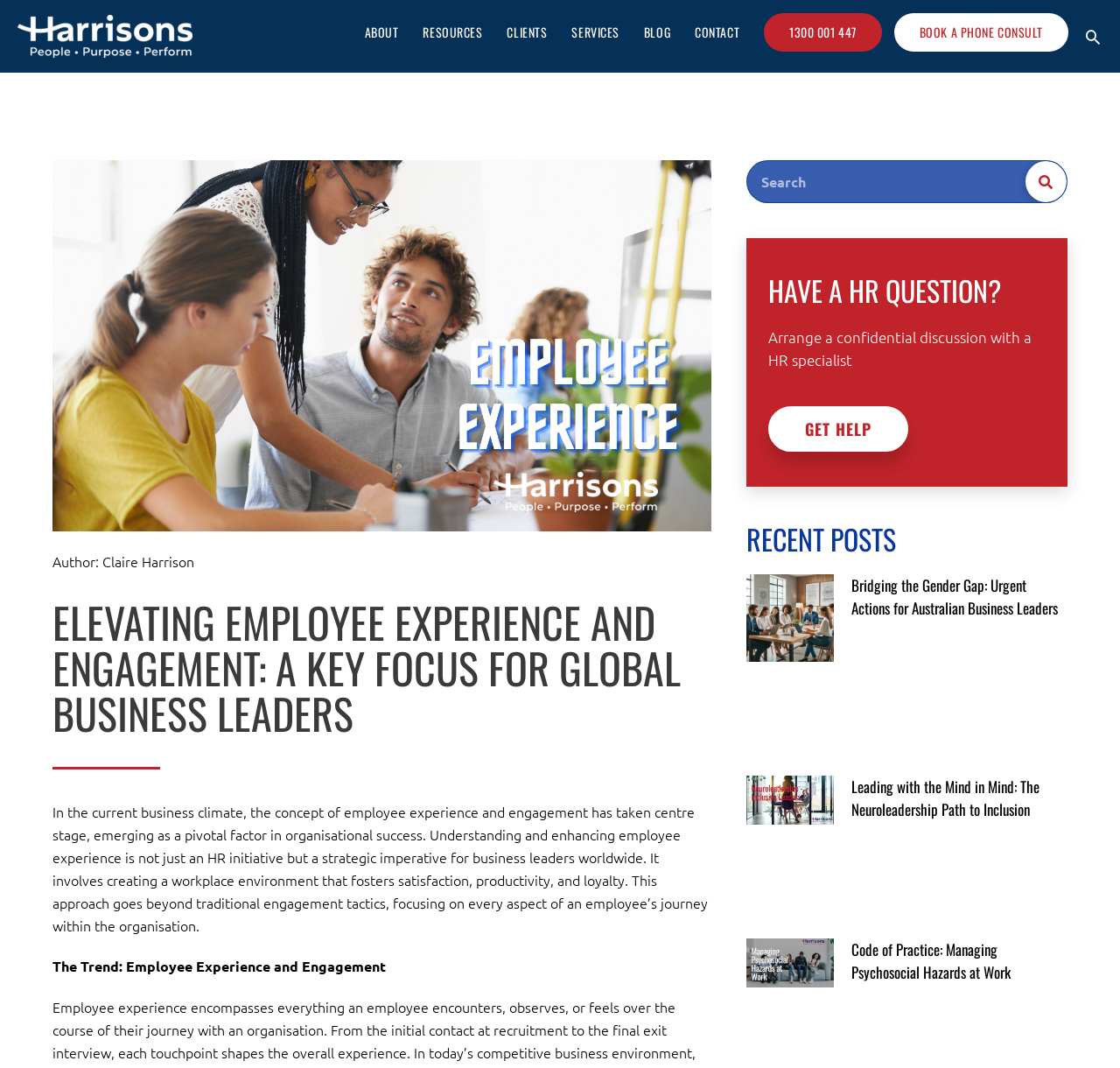Identify the bounding box coordinates of the region that should be clicked to execute the following instruction: "Get help from a HR specialist".

[0.686, 0.38, 0.811, 0.423]